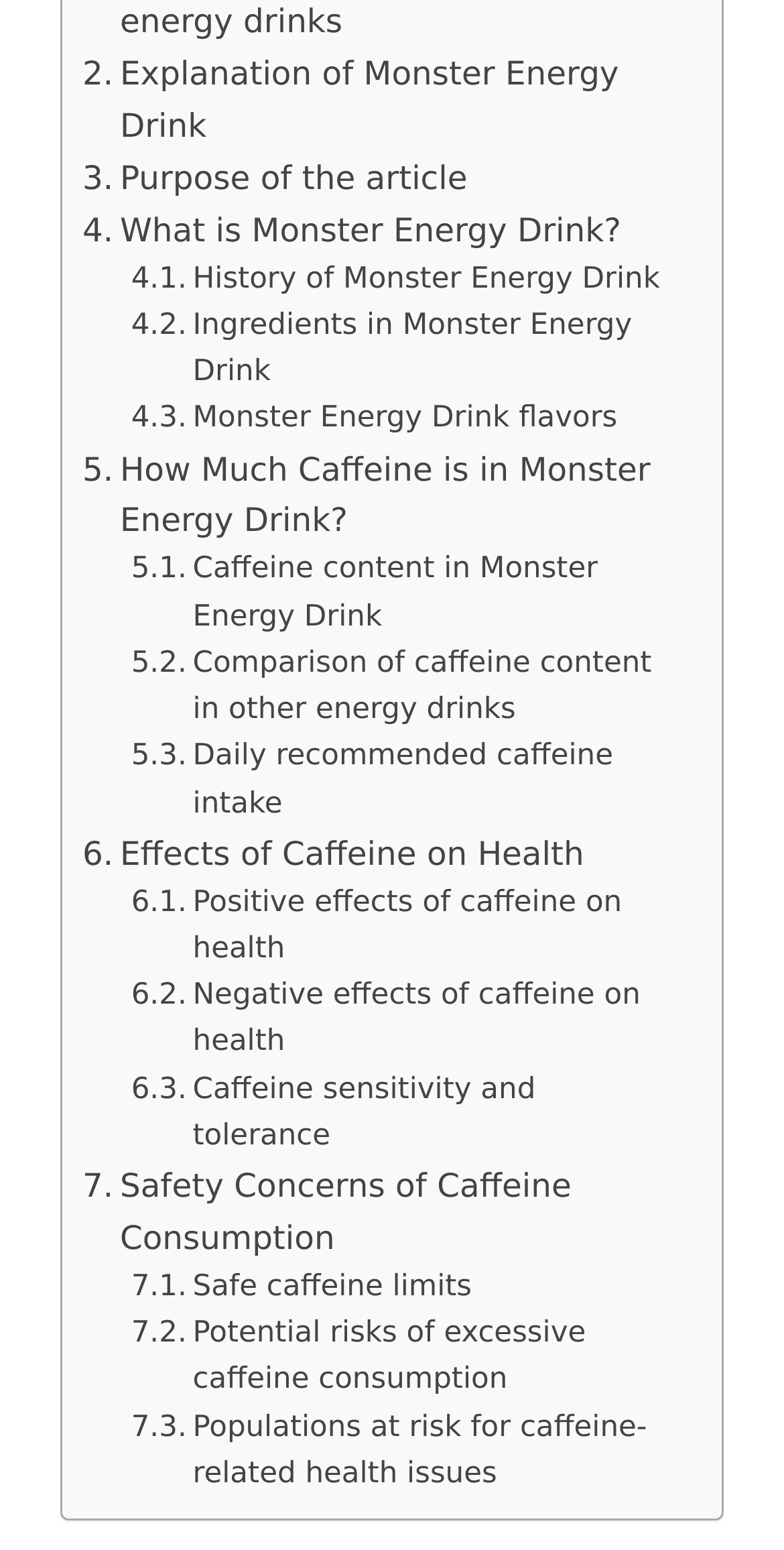Based on the element description Monster Energy Drink flavors, identify the bounding box coordinates for the UI element. The coordinates should be in the format (top-left x, top-left y, bottom-right x, bottom-right y) and within the 0 to 1 range.

[0.167, 0.256, 0.787, 0.286]